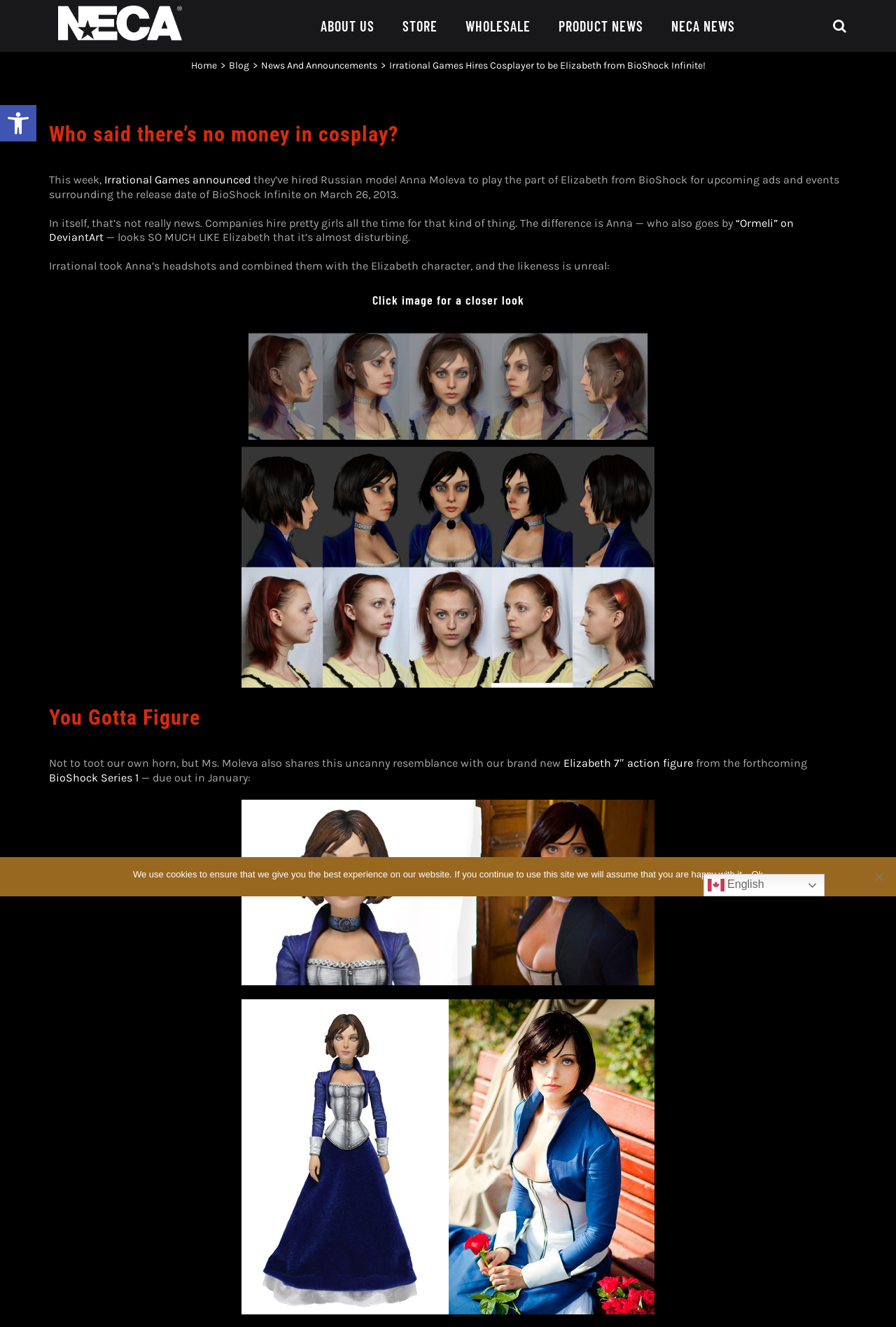What is the name of the action figure mentioned in the webpage?
Kindly answer the question with as much detail as you can.

I found the answer by reading the text in the webpage, specifically the sentence 'Not to toot our own horn, but Ms. Moleva also shares this uncanny resemblance with our brand new Elizabeth 7″ action figure from the forthcoming BioShock Series 1 — due out in January:'